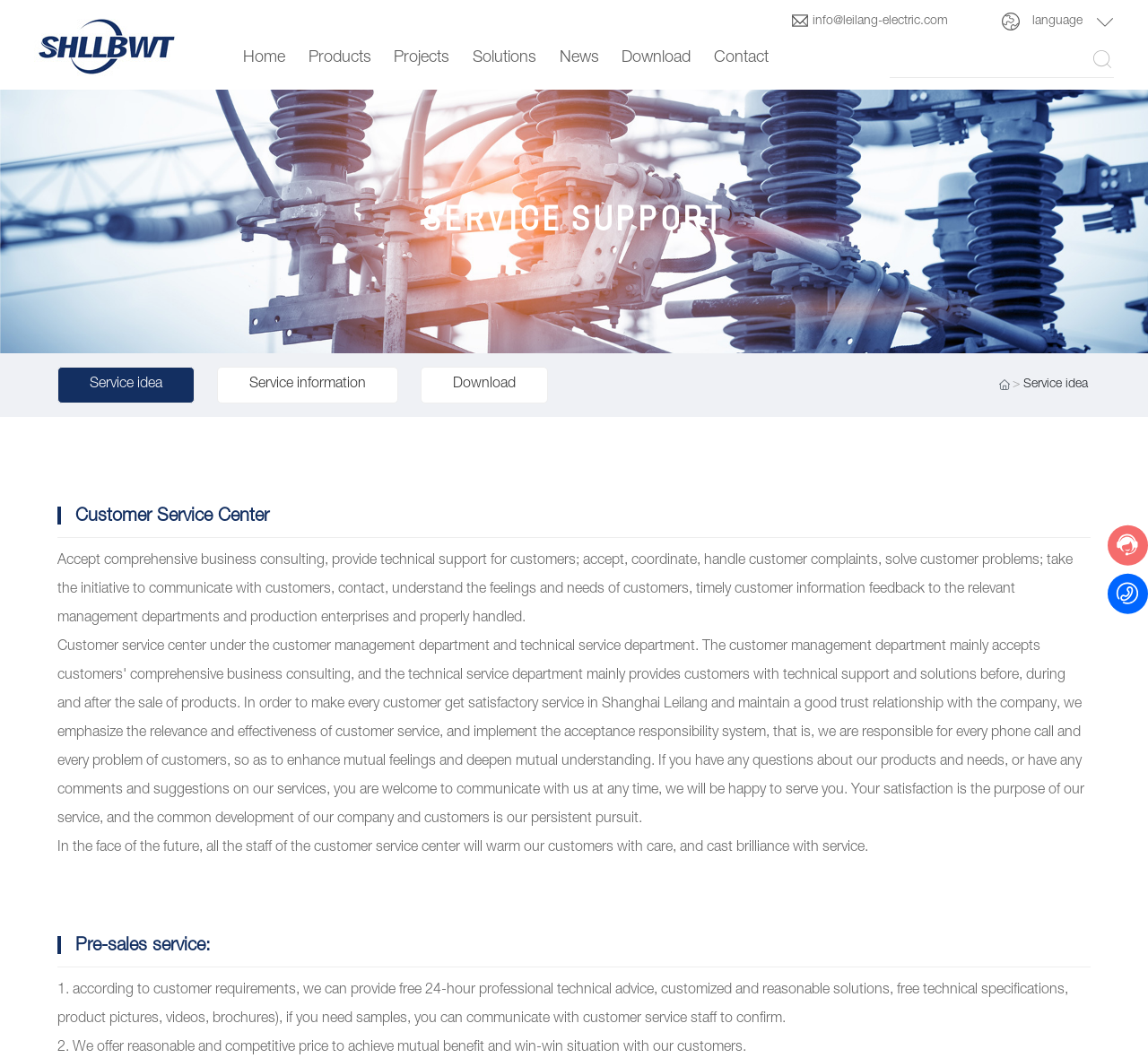Find the bounding box coordinates for the area that should be clicked to accomplish the instruction: "Click on Home".

[0.212, 0.025, 0.249, 0.085]